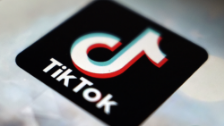Please analyze the image and provide a thorough answer to the question:
What is the shape of the stylized symbol in the logo?

The caption describes the logo as featuring a stylized musical note in vibrant colors of teal and red, which implies that the shape of the stylized symbol in the logo is a musical note.